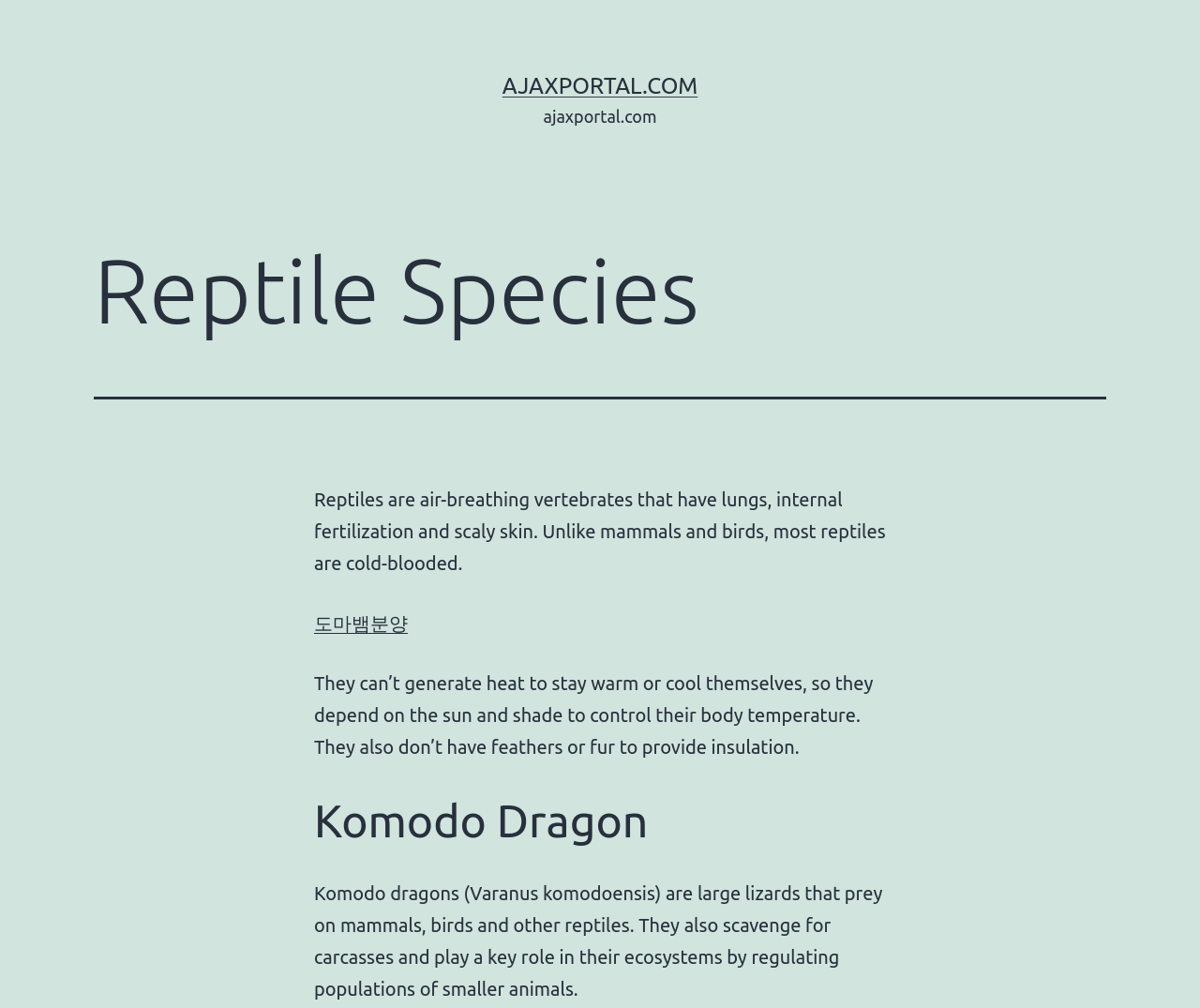Generate a thorough explanation of the webpage's elements.

The webpage is about reptile species, with a prominent header "Reptile Species" at the top center of the page. Below the header, there is a brief introduction to reptiles, stating that they are air-breathing vertebrates with lungs, internal fertilization, and scaly skin. This text is positioned at the top left of the page.

To the right of the introduction, there is a link "도마뱀분양" which is likely a related topic or resource. Below the introduction, there is another paragraph of text that explains how reptiles regulate their body temperature, relying on the sun and shade, and lack feathers or fur for insulation. This text is positioned at the top right of the page.

Further down the page, there is a subheading "Komodo Dragon" which is centered on the page. Below this subheading, there is a description of Komodo dragons, stating that they are large lizards that prey on mammals, birds, and other reptiles, and play a key role in their ecosystems. This text is positioned at the bottom center of the page.

At the very top of the page, there is a link "AJAXPORTAL.COM" which is likely the website's logo or navigation link, positioned at the top center of the page.